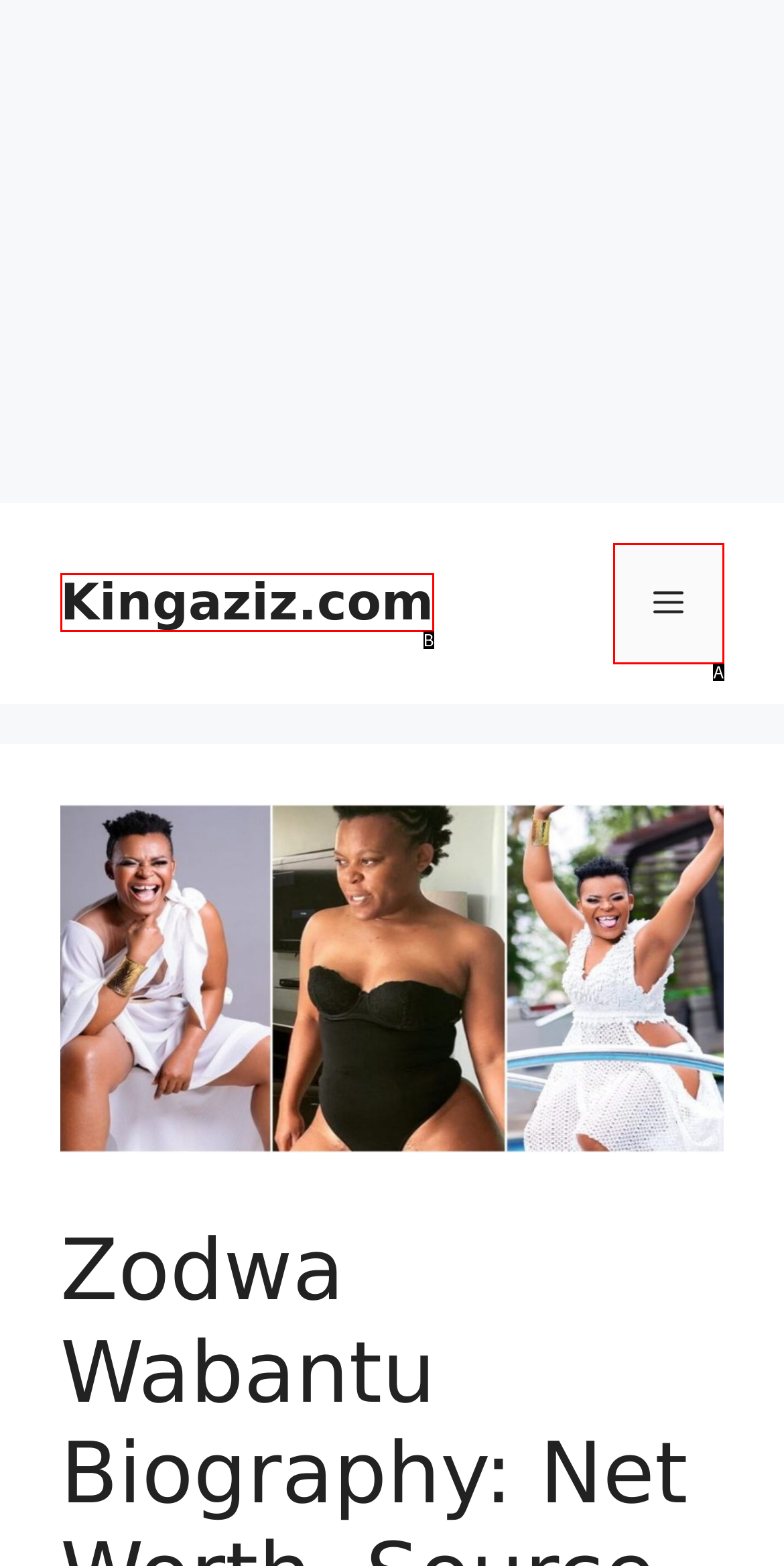Identify the bounding box that corresponds to: Kingaziz.com
Respond with the letter of the correct option from the provided choices.

B